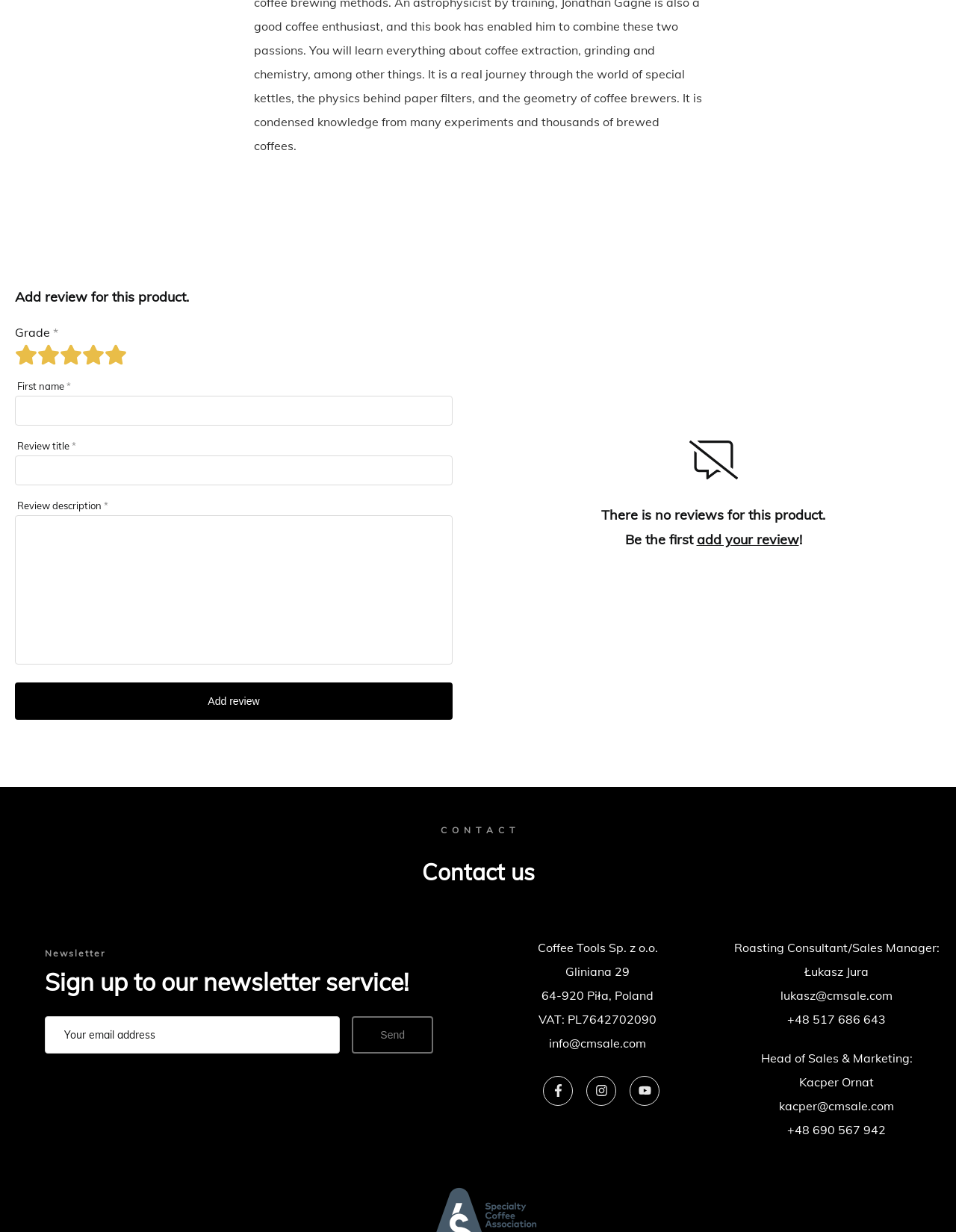Find the bounding box coordinates corresponding to the UI element with the description: "Add review". The coordinates should be formatted as [left, top, right, bottom], with values as floats between 0 and 1.

[0.016, 0.554, 0.473, 0.584]